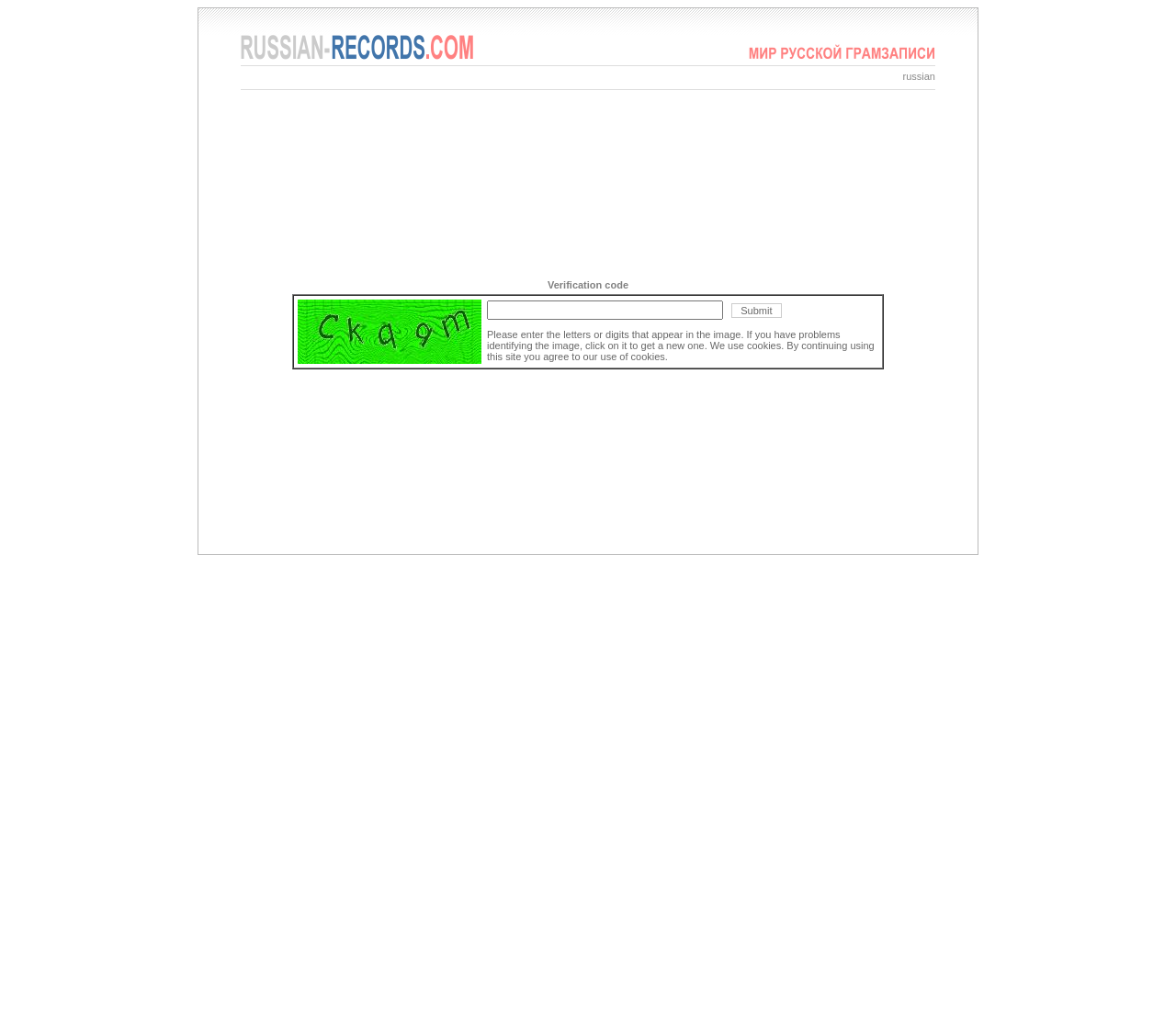Provide a comprehensive caption for the webpage.

The webpage appears to be a verification code submission page. At the top, there is a table with a Russian verification code. Below this table, there are two links, each accompanied by an image, positioned side by side. 

Underneath these links, there is a table with a verification code input field. Above the input field, there is a separator line and a link labeled "Russian". Below the input field, there is another separator line. 

The verification code input field is part of a larger table that contains a table with two rows. The first row has two grid cells. The first grid cell contains a link, and the second grid cell contains a submit button and a textbox for entering the verification code. The second row has a single grid cell that displays a message instructing the user to enter the letters or digits from the image and providing information about the site's use of cookies.